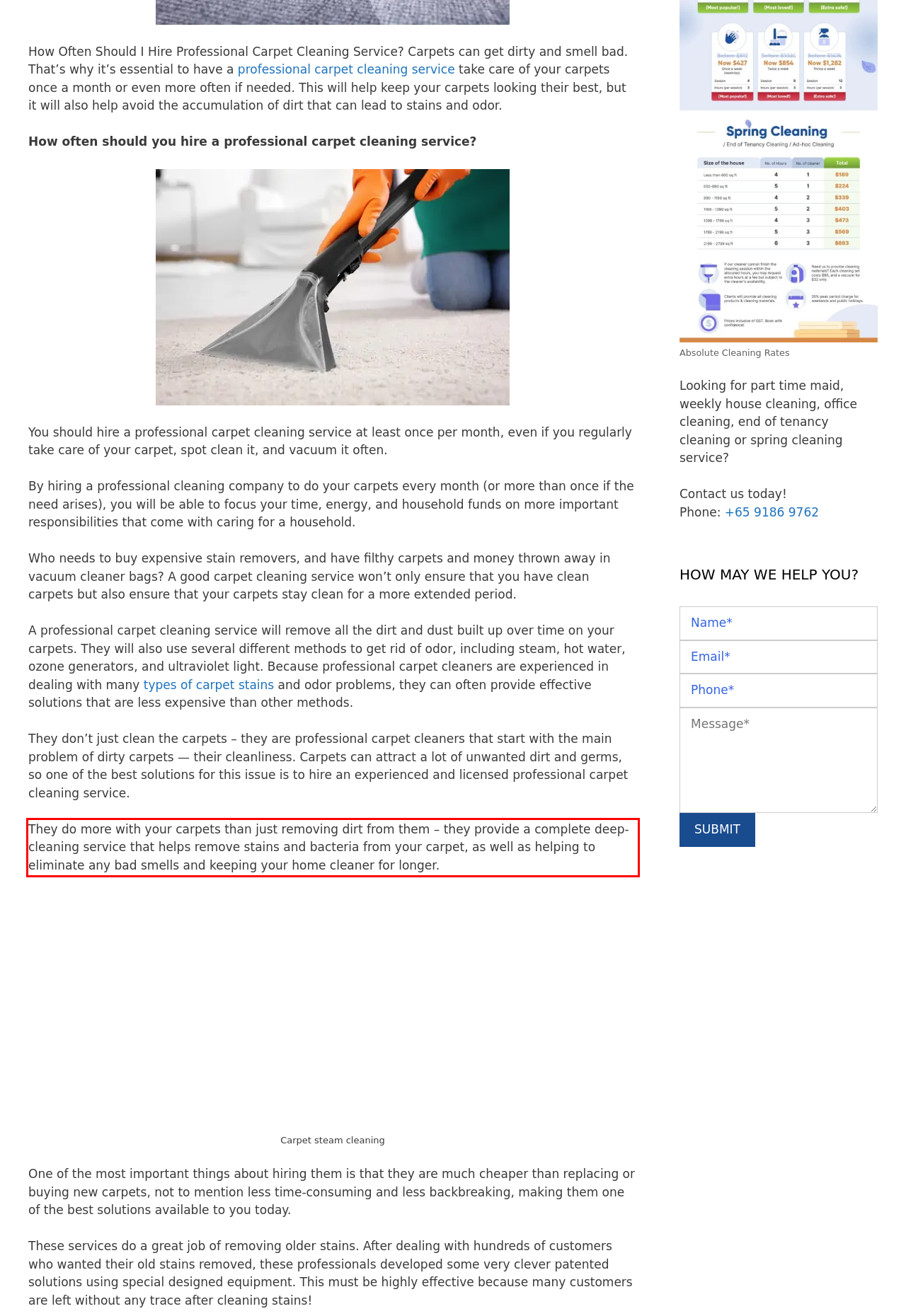There is a screenshot of a webpage with a red bounding box around a UI element. Please use OCR to extract the text within the red bounding box.

They do more with your carpets than just removing dirt from them – they provide a complete deep-cleaning service that helps remove stains and bacteria from your carpet, as well as helping to eliminate any bad smells and keeping your home cleaner for longer.